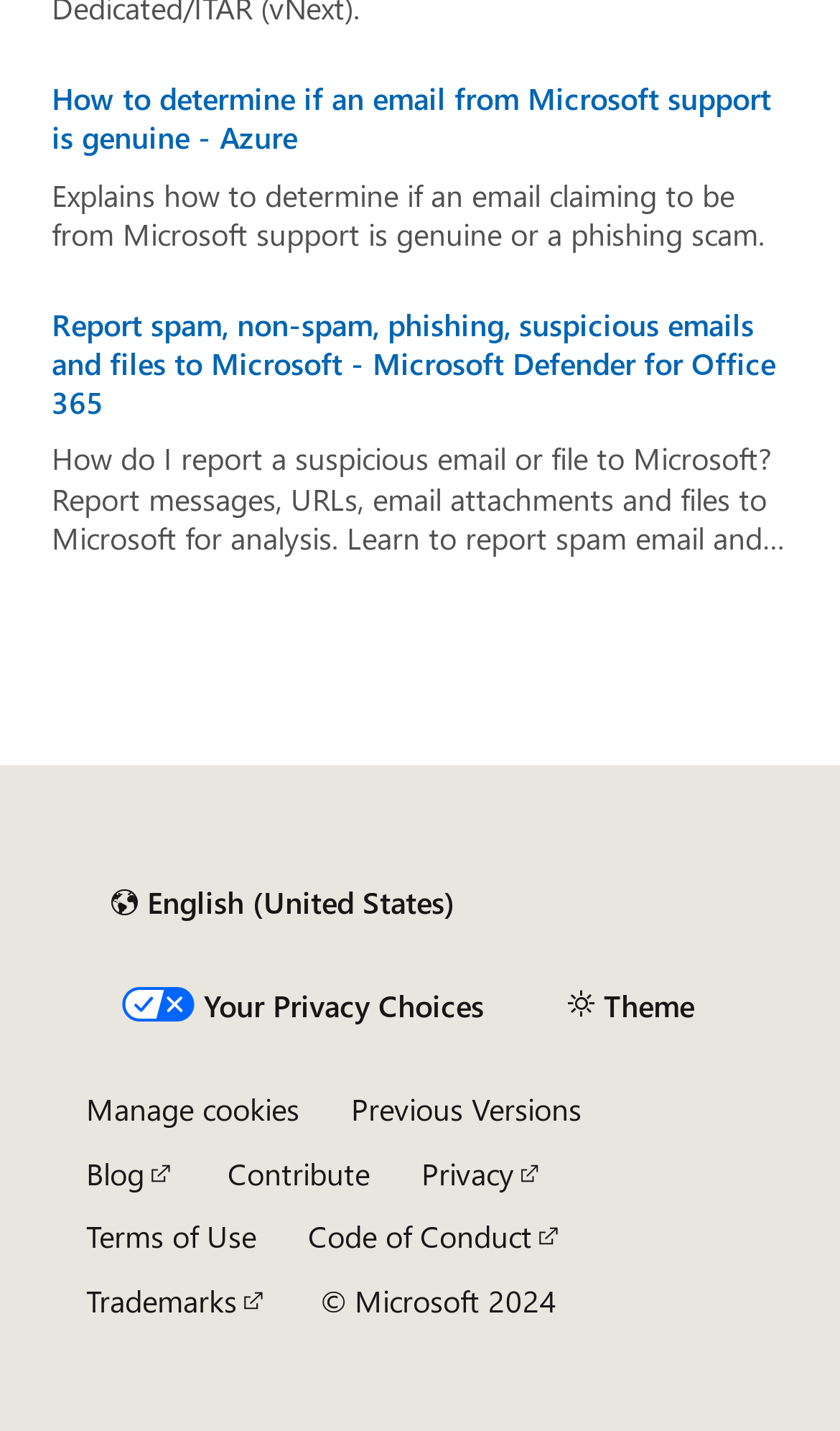Identify the bounding box coordinates for the element you need to click to achieve the following task: "Select a different language". Provide the bounding box coordinates as four float numbers between 0 and 1, in the form [left, top, right, bottom].

[0.103, 0.607, 0.571, 0.654]